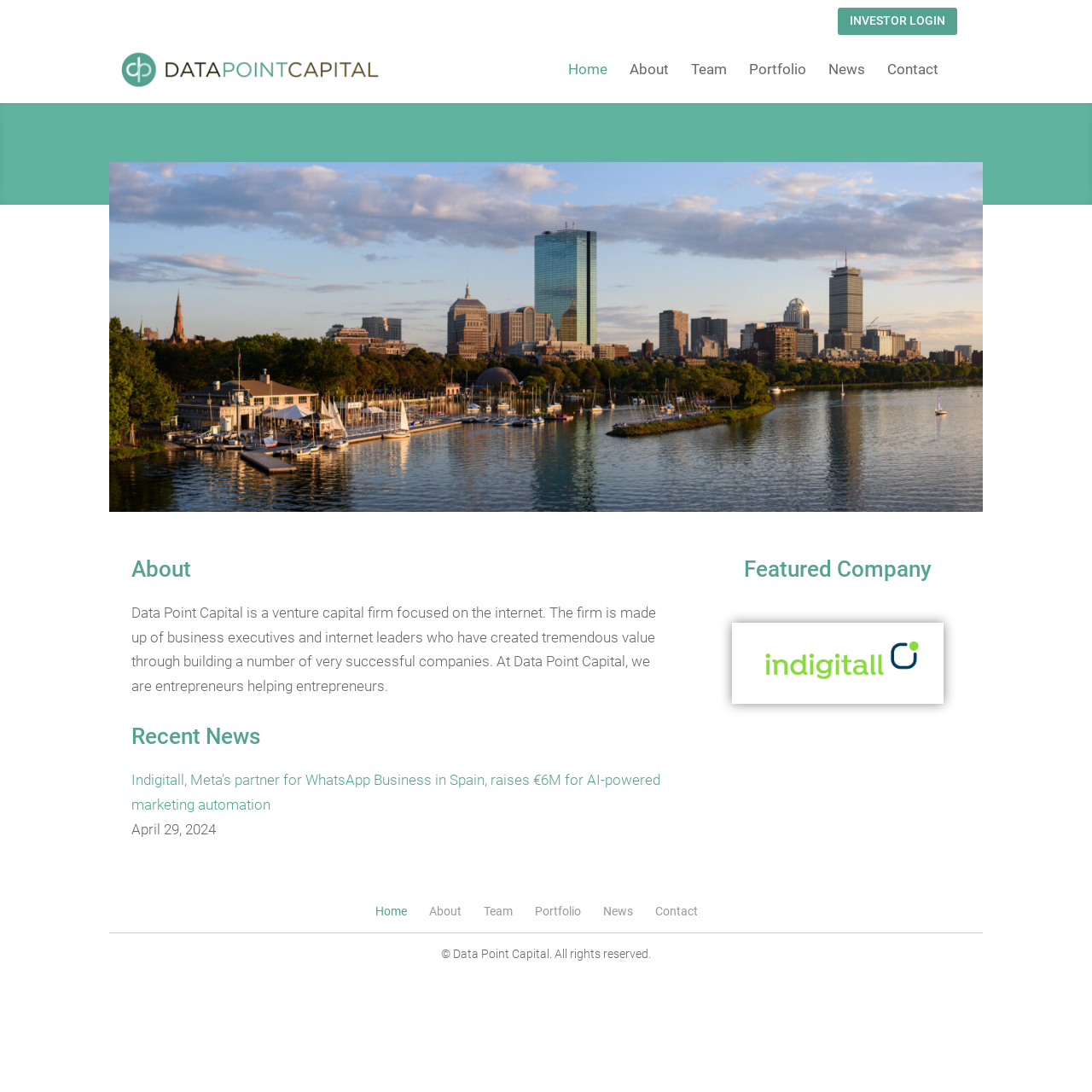Using the description: "INVESTOR LOGIN", determine the UI element's bounding box coordinates. Ensure the coordinates are in the format of four float numbers between 0 and 1, i.e., [left, top, right, bottom].

[0.767, 0.007, 0.877, 0.032]